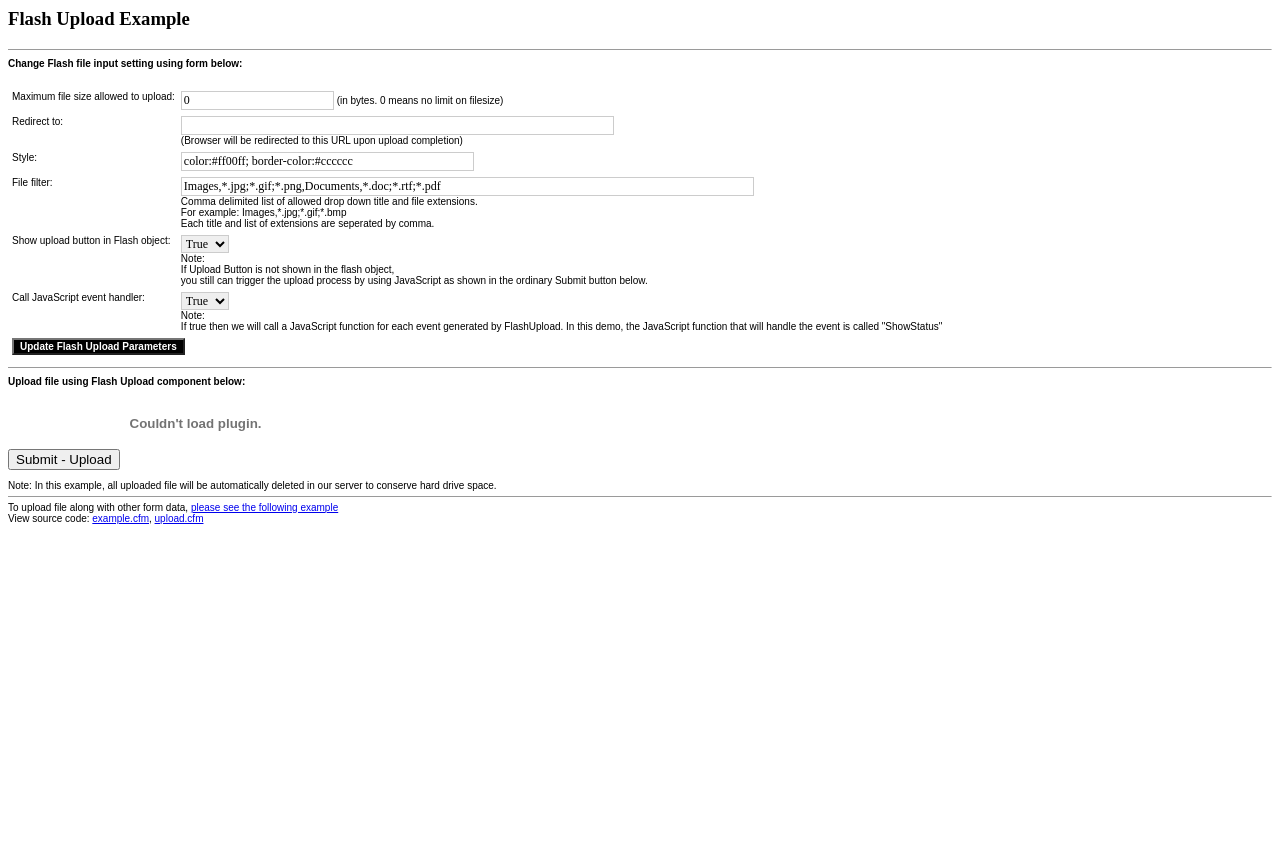Summarize the webpage in an elaborate manner.

The webpage is titled "Flash Upload Example" and has a heading with the same text at the top. Below the heading, there is a horizontal separator line. The main content of the page is divided into two sections, separated by another horizontal separator line.

The first section contains a form with several input fields and labels, arranged in a table layout. There are five rows in the table, each with two columns. The labels are on the left, and the input fields are on the right. The labels are "Maximum file size allowed to upload:", "Redirect to:", "Style:", "File filter:", and "Show upload button in Flash object:". The input fields are text boxes, except for the last one, which is a combo box. There are also some additional text descriptions and notes below some of the input fields.

Below the form, there is a button labeled "Update Flash Upload Parameters". This button is centered on the page.

The second section of the page contains a Flash upload component, which is a plugin object. Below the Flash component, there is a button labeled "Submit - Upload". There are also some notes and links at the bottom of the page, including a note about uploaded files being automatically deleted, a link to an example, and links to view the source code of the page.

Overall, the page appears to be a demonstration of a Flash-based file upload component, with a form to configure the upload settings and a button to initiate the upload process.